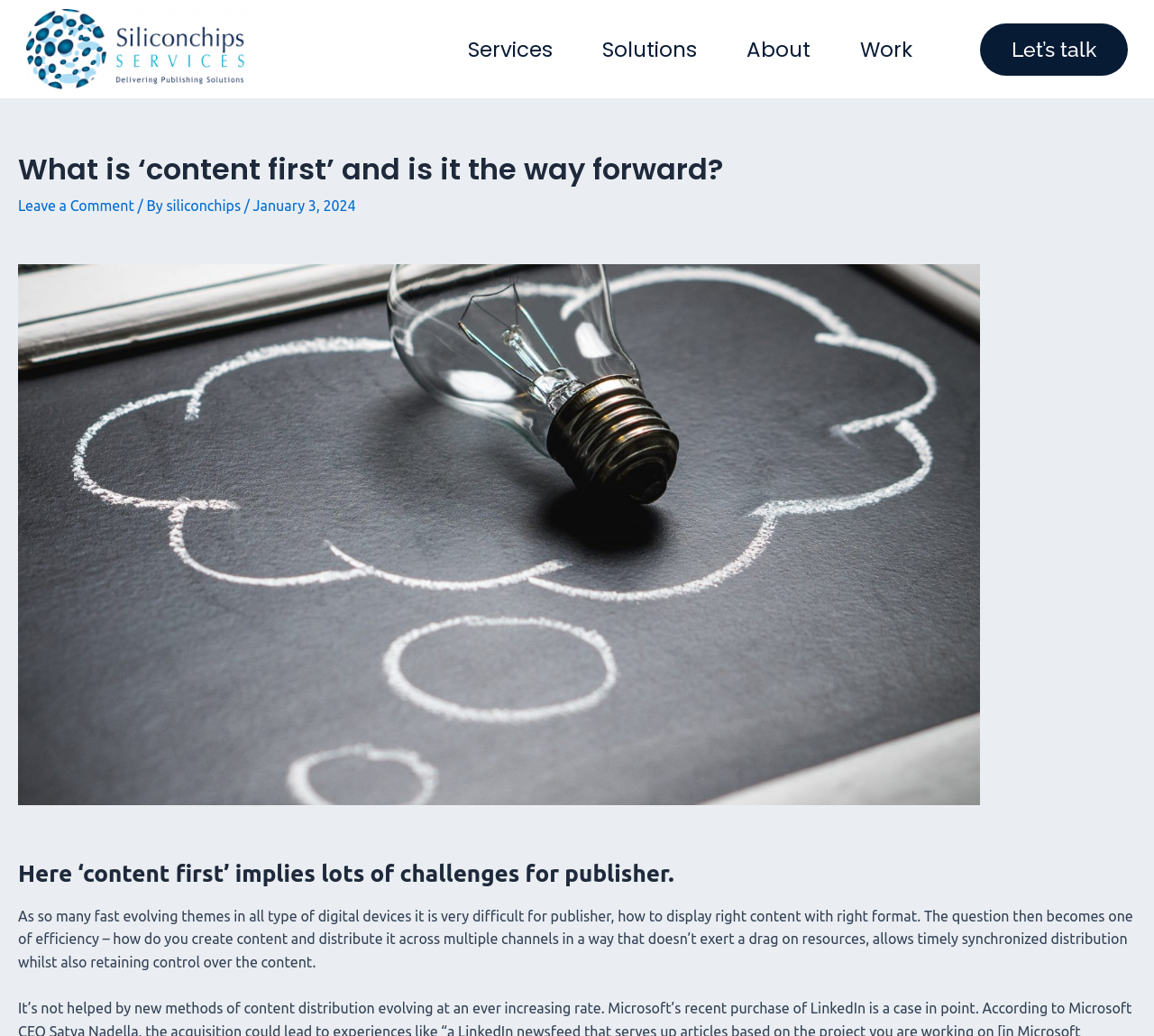Please find and generate the text of the main header of the webpage.

What is ‘content first’ and is it the way forward?